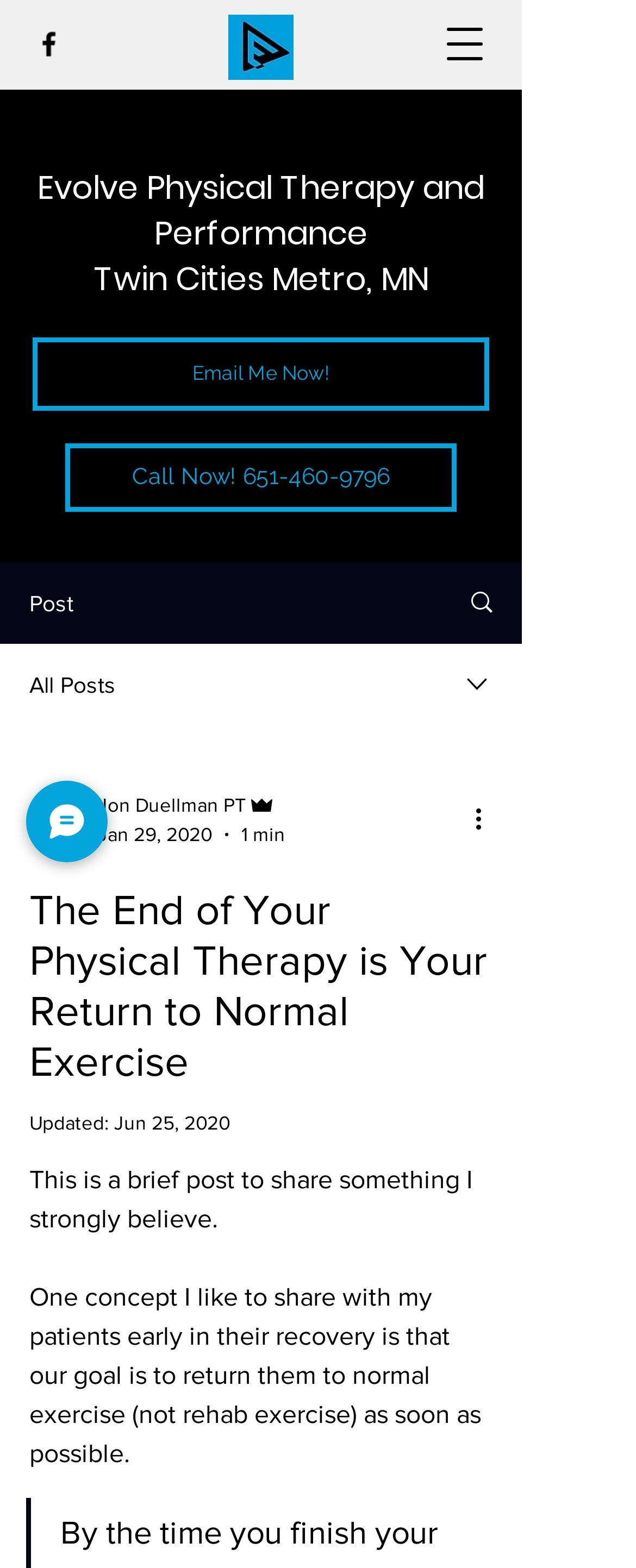Give a detailed explanation of the elements present on the webpage.

The webpage appears to be a blog post from a physical therapy website. At the top left, there is a logo of "E Play" in color, and next to it, the website's name "Evolve Physical Therapy and Performance" is written. Below the logo, there is a link to "Email Me Now!" and a social media bar with a Facebook icon. 

On the top right, there is a navigation menu button and a "Call Now!" button with a phone number. Below these buttons, there are links to "Post" and "All Posts" with accompanying icons. 

The main content of the webpage is a blog post titled "The End of Your Physical Therapy is Your Return to Normal Exercise". The author's picture and name, Jon Duellman PT, are displayed, along with the post's date, January 29, 2020, and the time it takes to read, 1 minute. 

The blog post itself is a brief message about the importance of returning patients to normal exercise as soon as possible. The text is divided into two paragraphs, with the first paragraph stating the author's strong belief in this concept, and the second paragraph explaining the goal of physical therapy in more detail. 

At the bottom left, there is a "Chat" button with an accompanying icon.